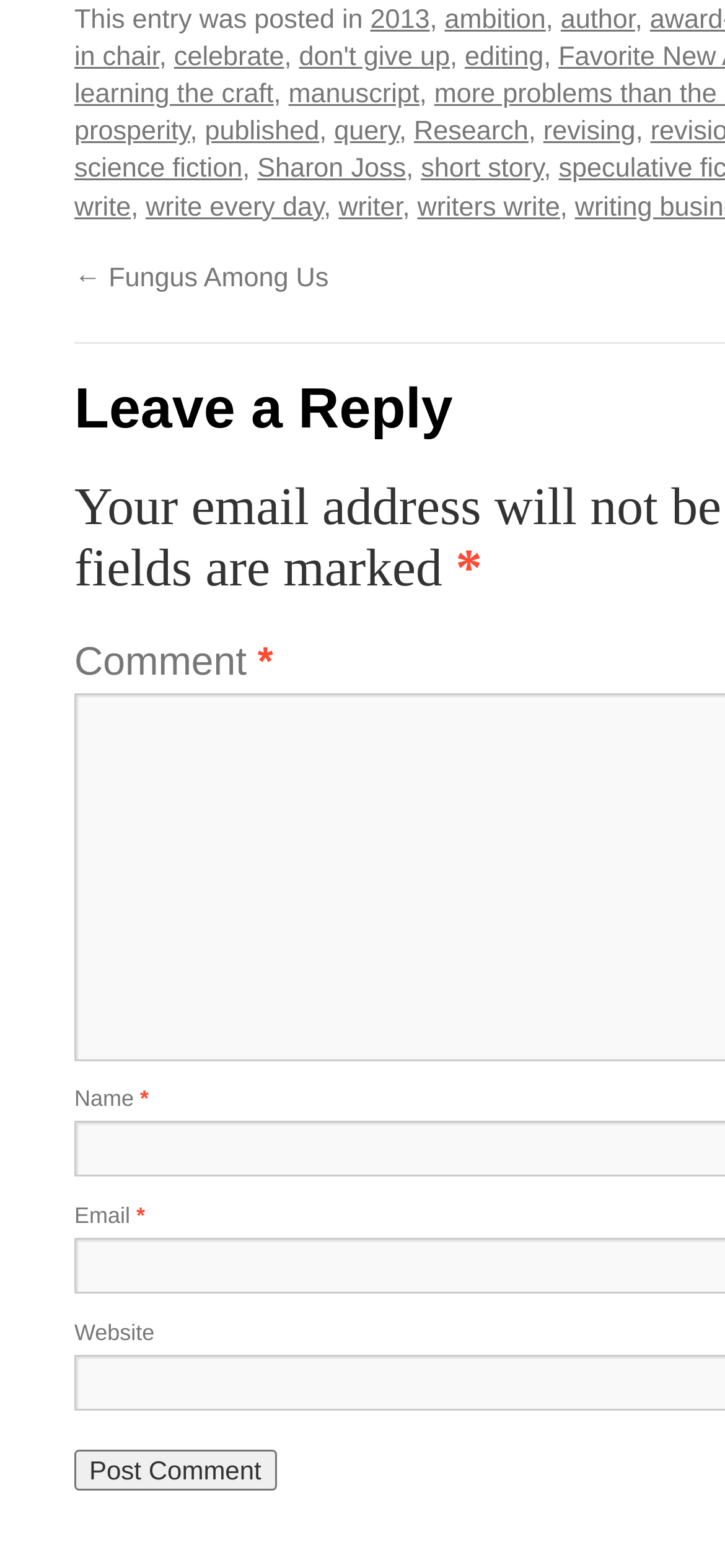Find the bounding box coordinates of the clickable element required to execute the following instruction: "Click on the 'write every day' link". Provide the coordinates as four float numbers between 0 and 1, i.e., [left, top, right, bottom].

[0.201, 0.123, 0.446, 0.142]